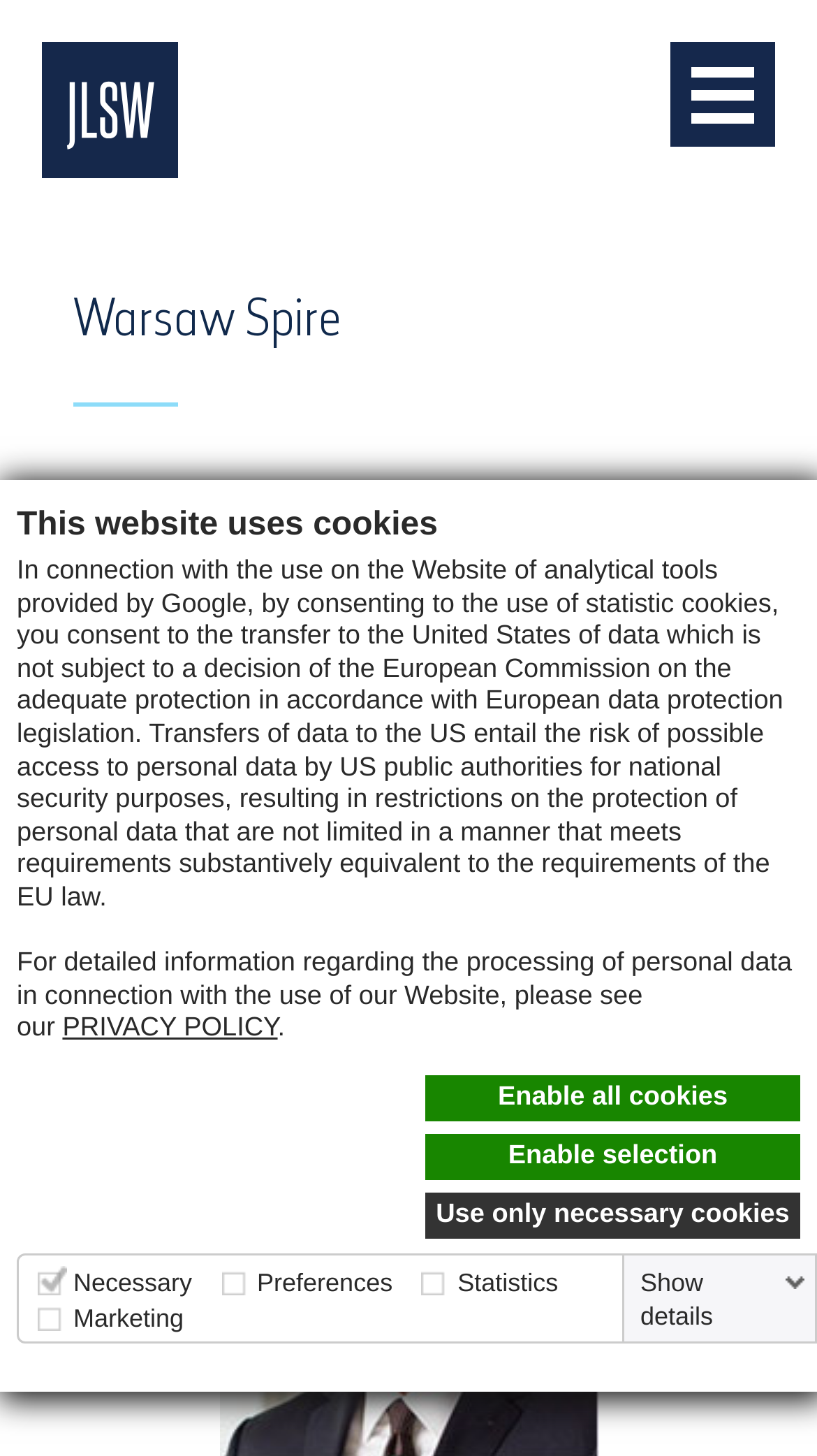Locate the bounding box coordinates of the element you need to click to accomplish the task described by this instruction: "Enable all cookies".

[0.521, 0.738, 0.979, 0.77]